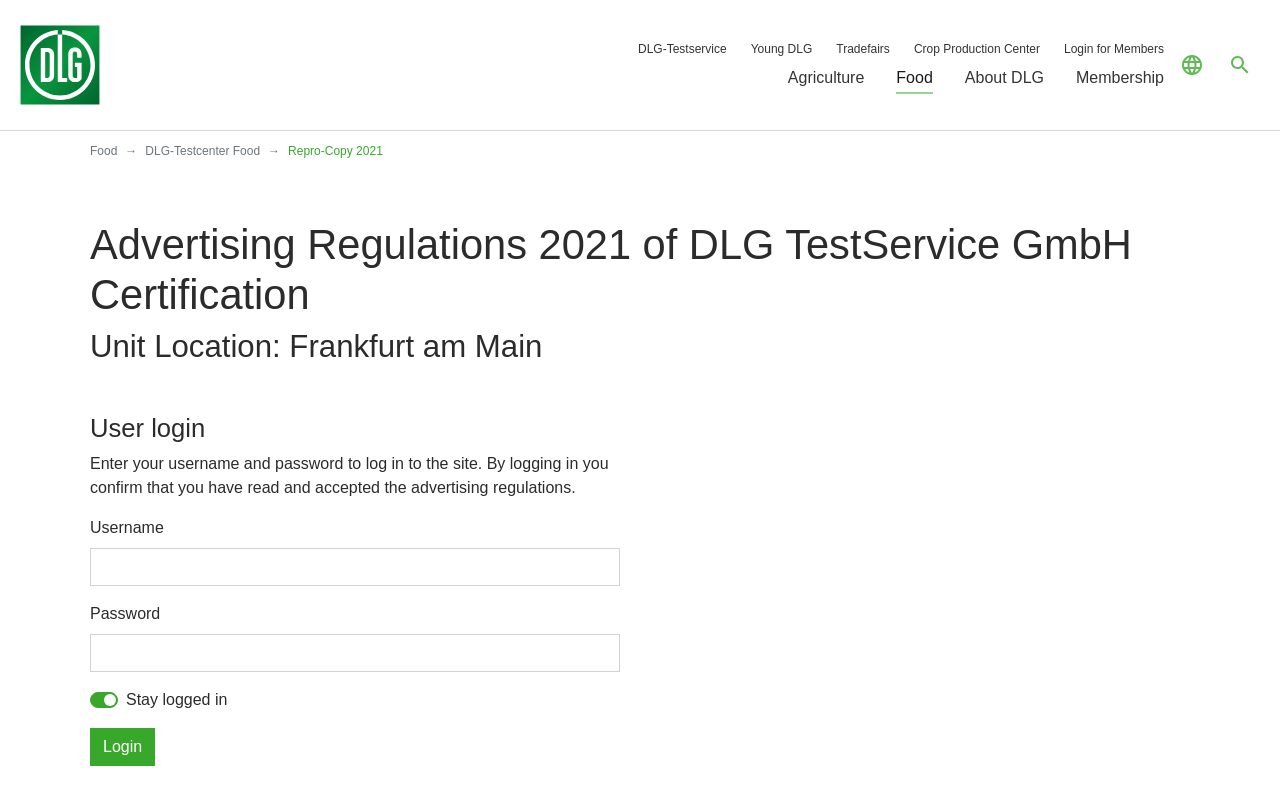What is the purpose of the 'Login for Members' link?
Please provide a single word or phrase answer based on the image.

To log in to the site